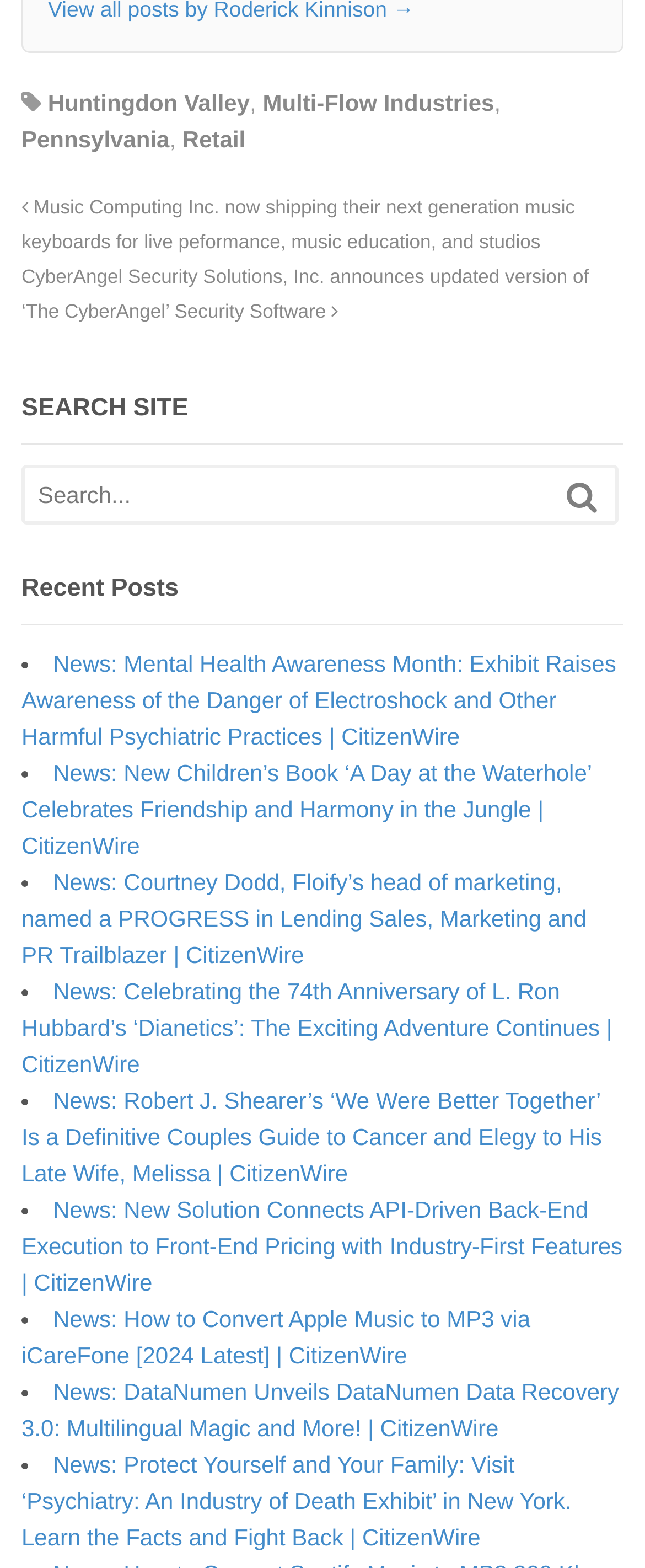Please identify the bounding box coordinates of where to click in order to follow the instruction: "Read news about Mental Health Awareness Month".

[0.033, 0.415, 0.955, 0.478]